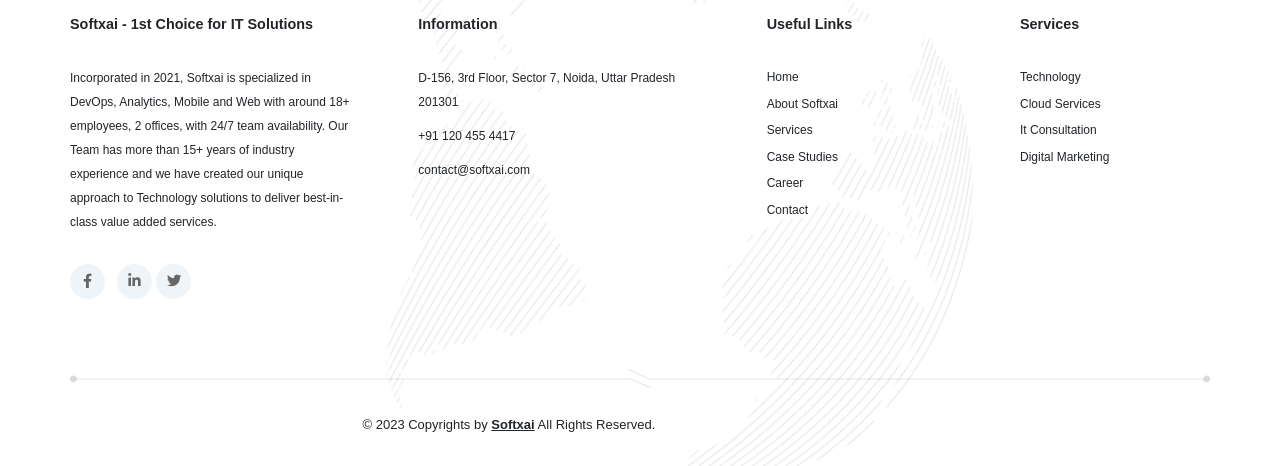Could you highlight the region that needs to be clicked to execute the instruction: "Contact Softxai via email"?

[0.327, 0.35, 0.414, 0.38]